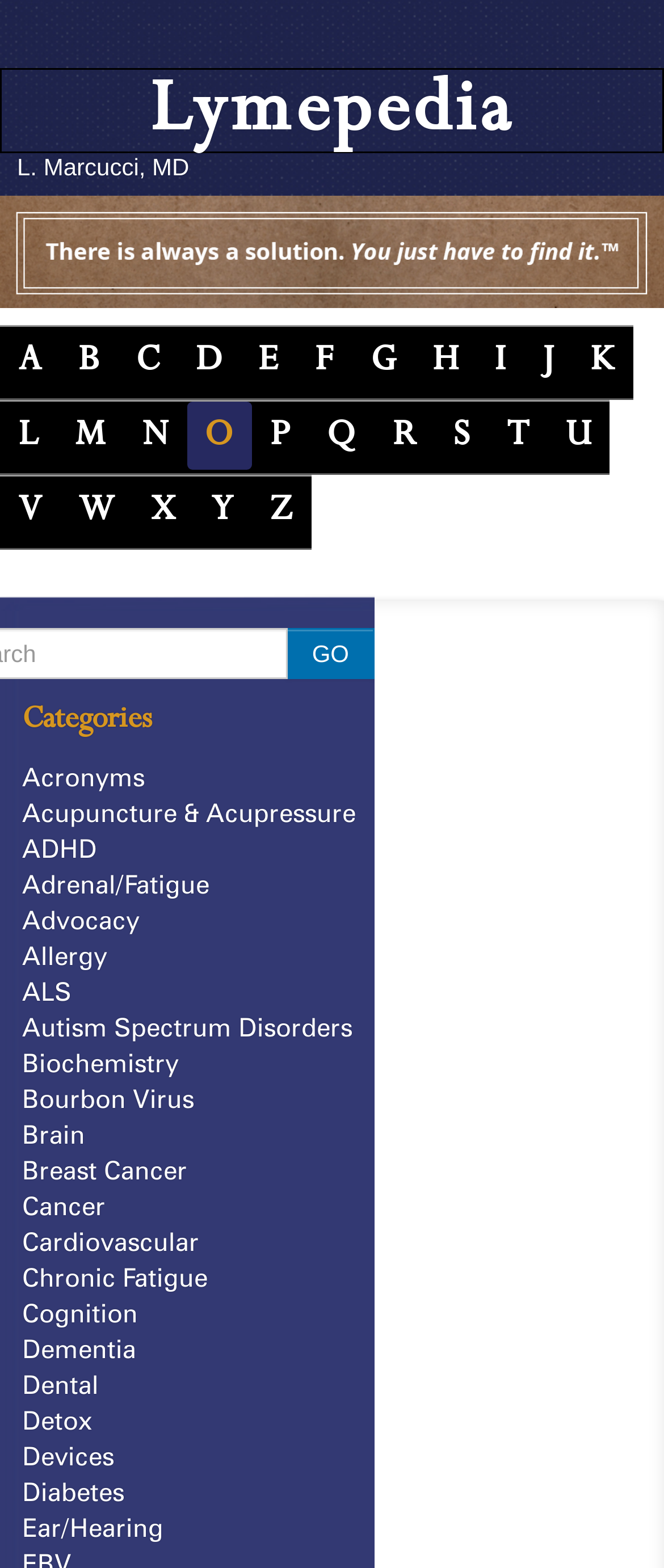Find the bounding box of the element with the following description: "Autism Spectrum Disorders". The coordinates must be four float numbers between 0 and 1, formatted as [left, top, right, bottom].

[0.033, 0.646, 0.531, 0.665]